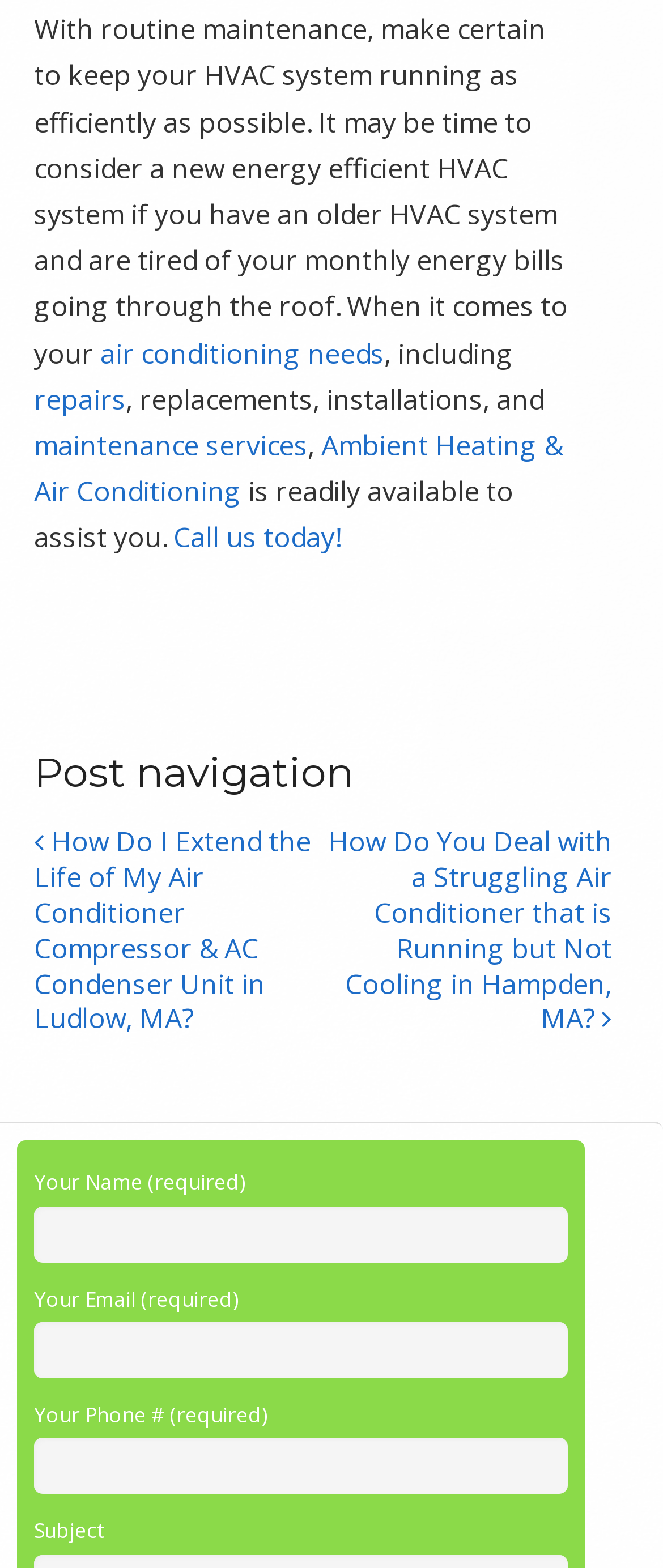Please specify the bounding box coordinates for the clickable region that will help you carry out the instruction: "Click on 'Call us today!' ".

[0.262, 0.331, 0.513, 0.355]